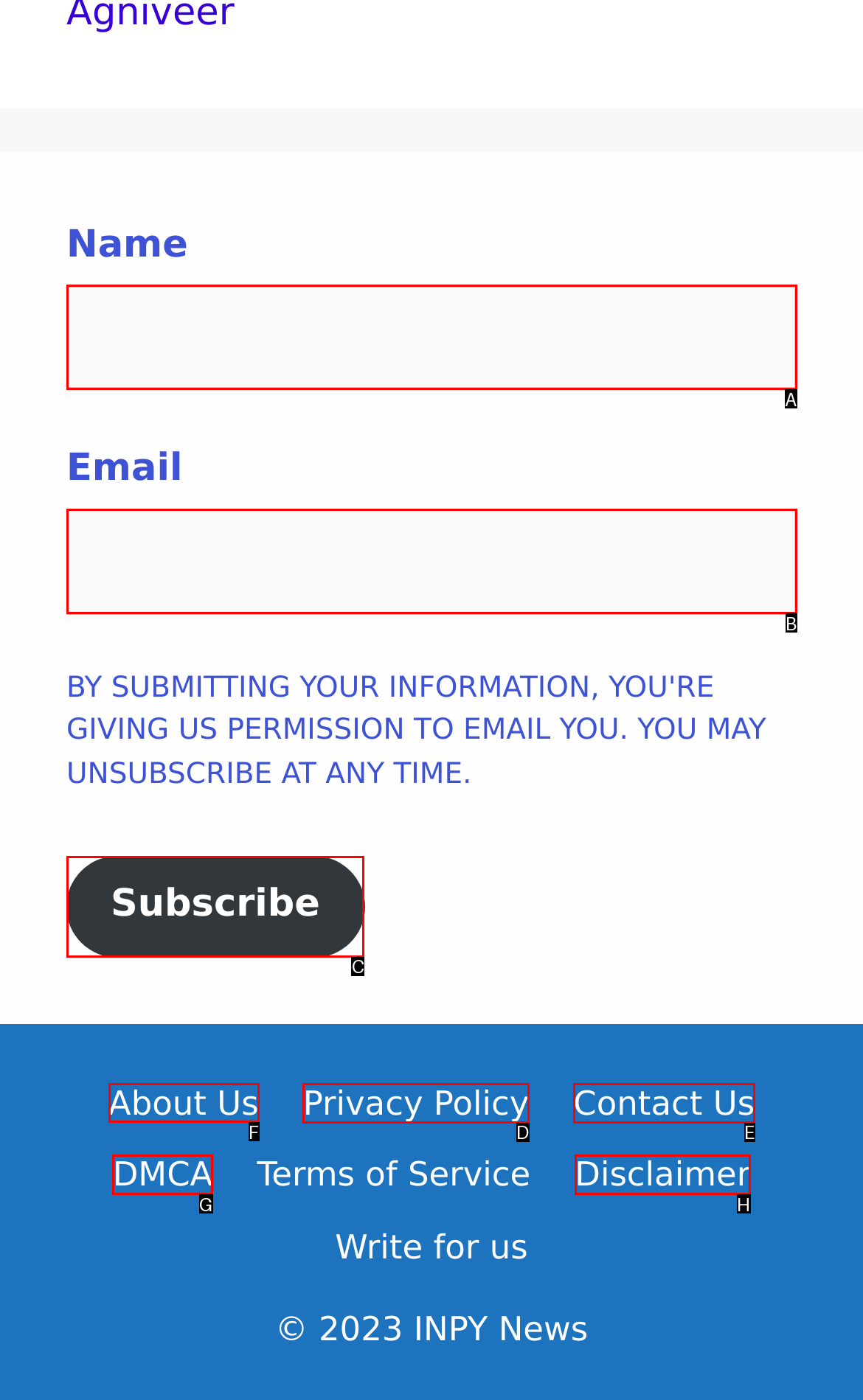Find the HTML element to click in order to complete this task: Check the About Us page
Answer with the letter of the correct option.

F